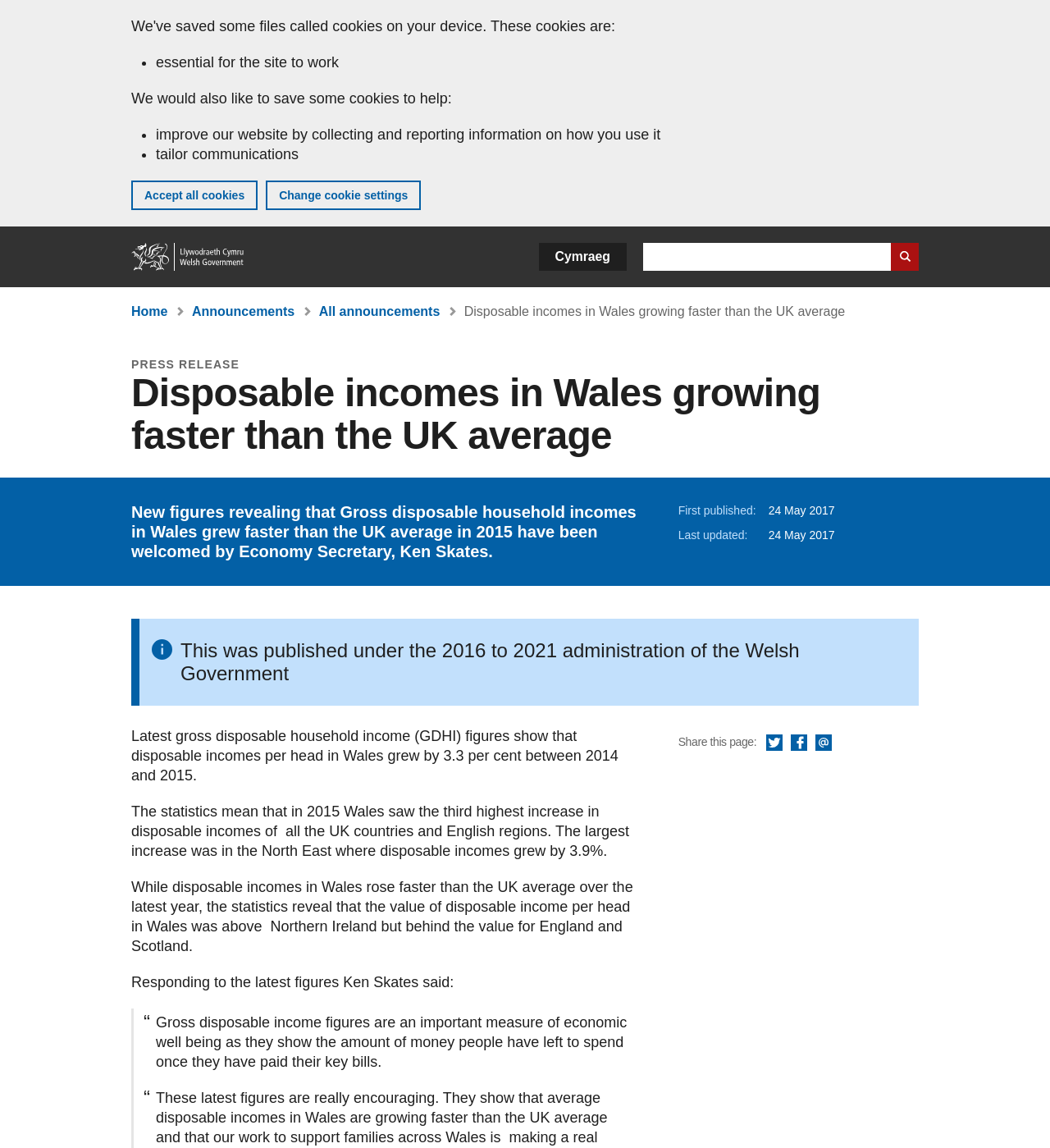Identify the bounding box coordinates for the region of the element that should be clicked to carry out the instruction: "Click on Announcements". The bounding box coordinates should be four float numbers between 0 and 1, i.e., [left, top, right, bottom].

[0.183, 0.265, 0.281, 0.277]